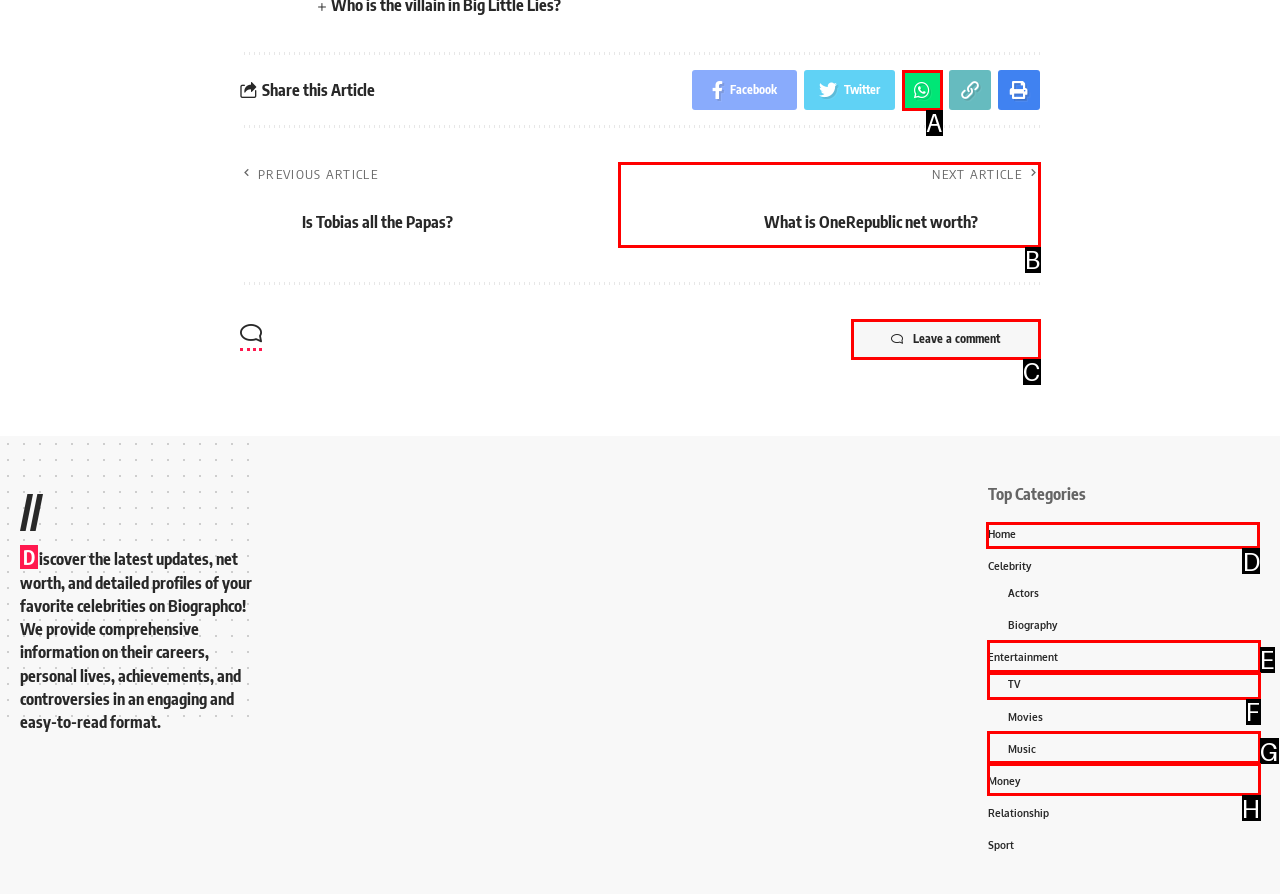Show which HTML element I need to click to perform this task: Go to the home page Answer with the letter of the correct choice.

D